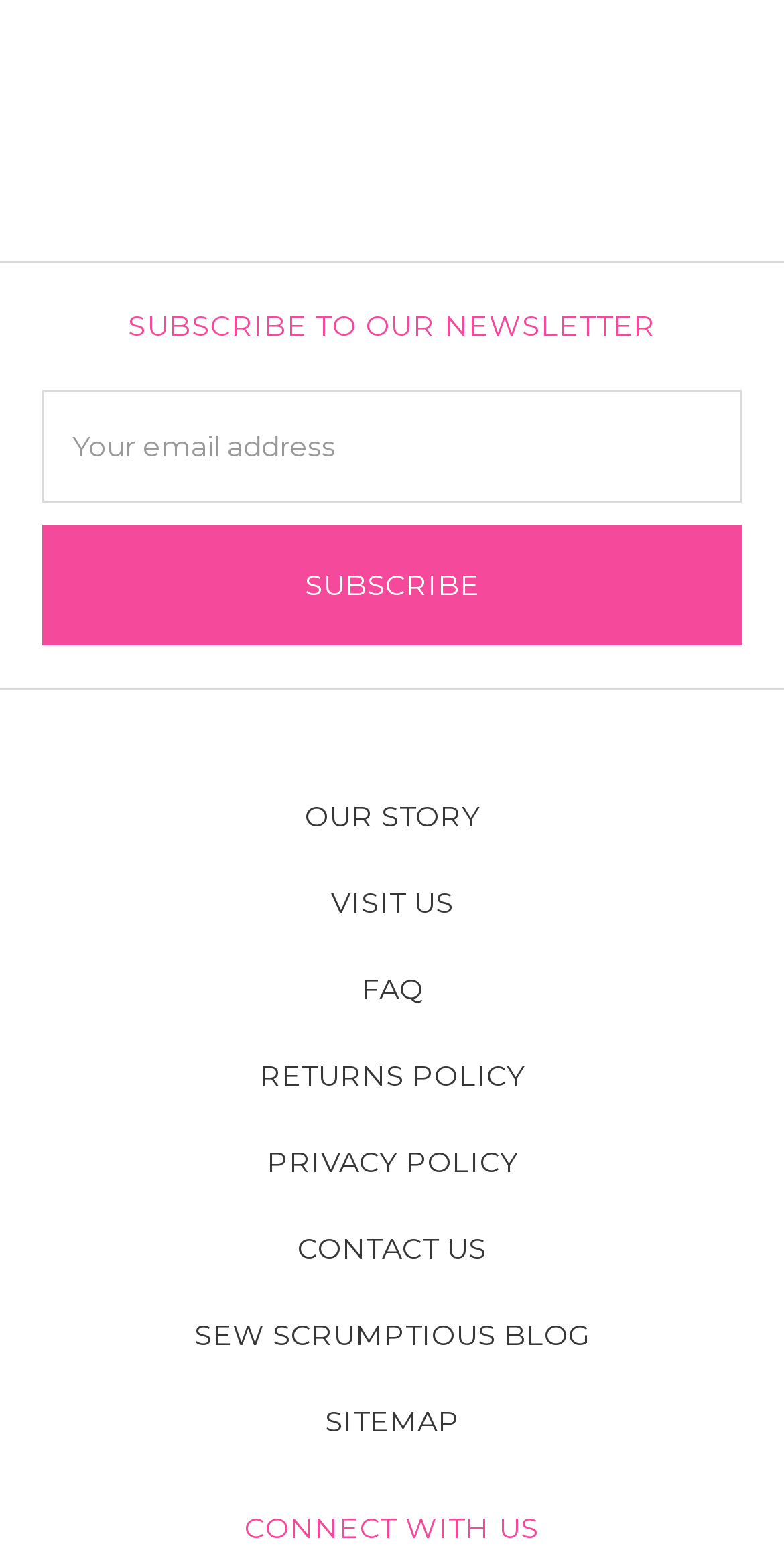Give a concise answer of one word or phrase to the question: 
What is the heading at the top of the webpage?

SUBSCRIBE TO OUR NEWSLETTER